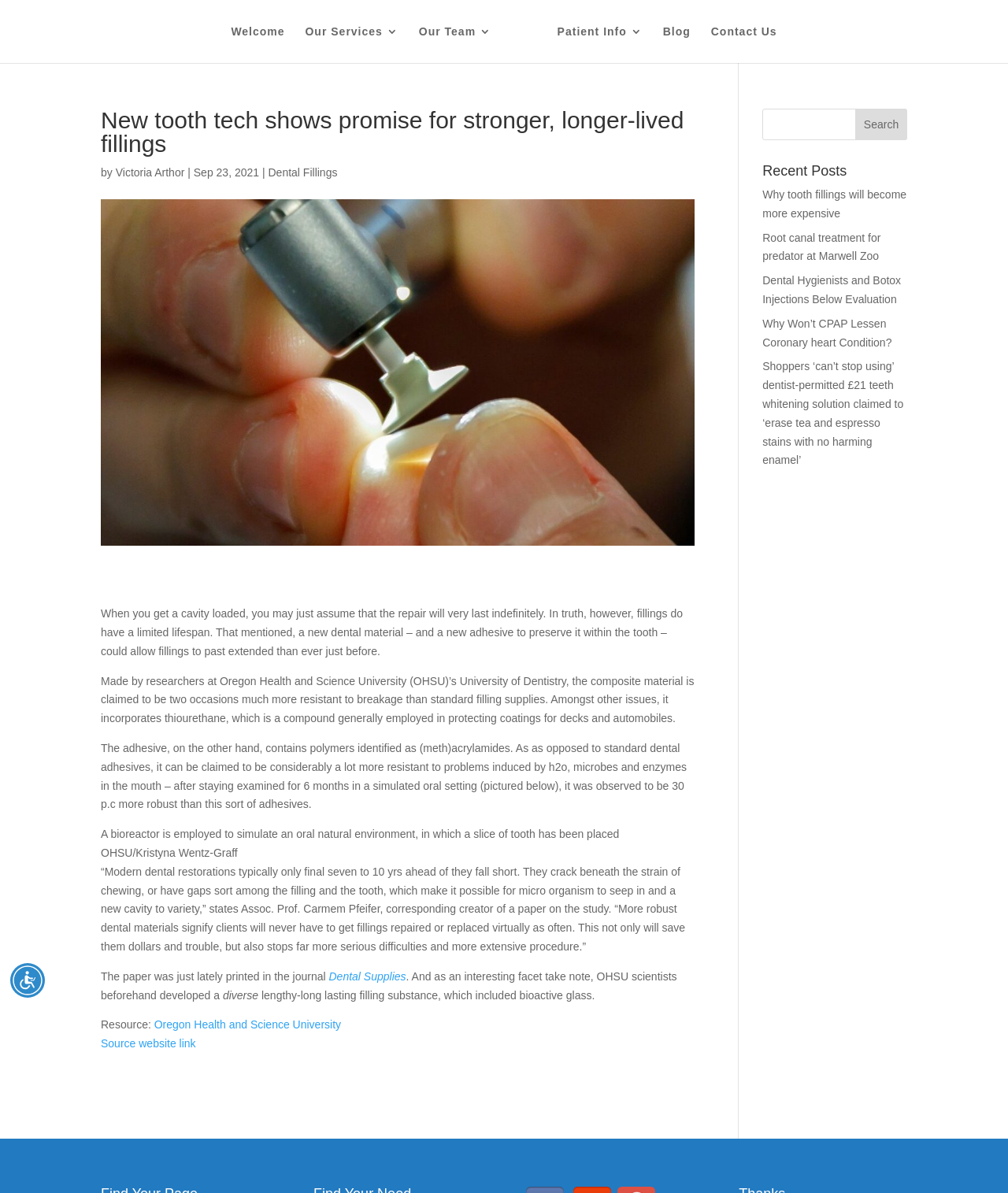Give a detailed overview of the webpage's appearance and contents.

This webpage is about a dental clinic, specifically Dr. Monica Puentes, DDS, in Downey, CA. At the top, there is a navigation menu with links to "Welcome", "Our Services", "Our Team", "Patient Info", "Blog", and "Contact Us". Below the navigation menu, there is a prominent image of Dr. Monica Puentes, DDS, with a link to her profile.

The main content of the webpage is an article about new tooth technology that shows promise for stronger, longer-lived fillings. The article is divided into several sections, with headings and paragraphs of text. There is an image related to the article, which is a picture of a bioreactor simulating an oral environment.

The article discusses how traditional dental fillings have a limited lifespan and can crack or fail, but a new composite material developed by researchers at Oregon Health and Science University (OHSU) is claimed to be two times more resistant to breakage than standard filling supplies. The article also mentions a new adhesive that is more resistant to damage caused by water, microbes, and enzymes in the mouth.

To the right of the article, there is a search bar with a button to search the website. Below the search bar, there is a section titled "Recent Posts" with links to several other articles related to dentistry.

At the bottom of the webpage, there are links to other articles, including "Why tooth fillings will become more expensive", "Root canal treatment for predator at Marwell Zoo", and "Dental Hygienists and Botox Injections Under Review".